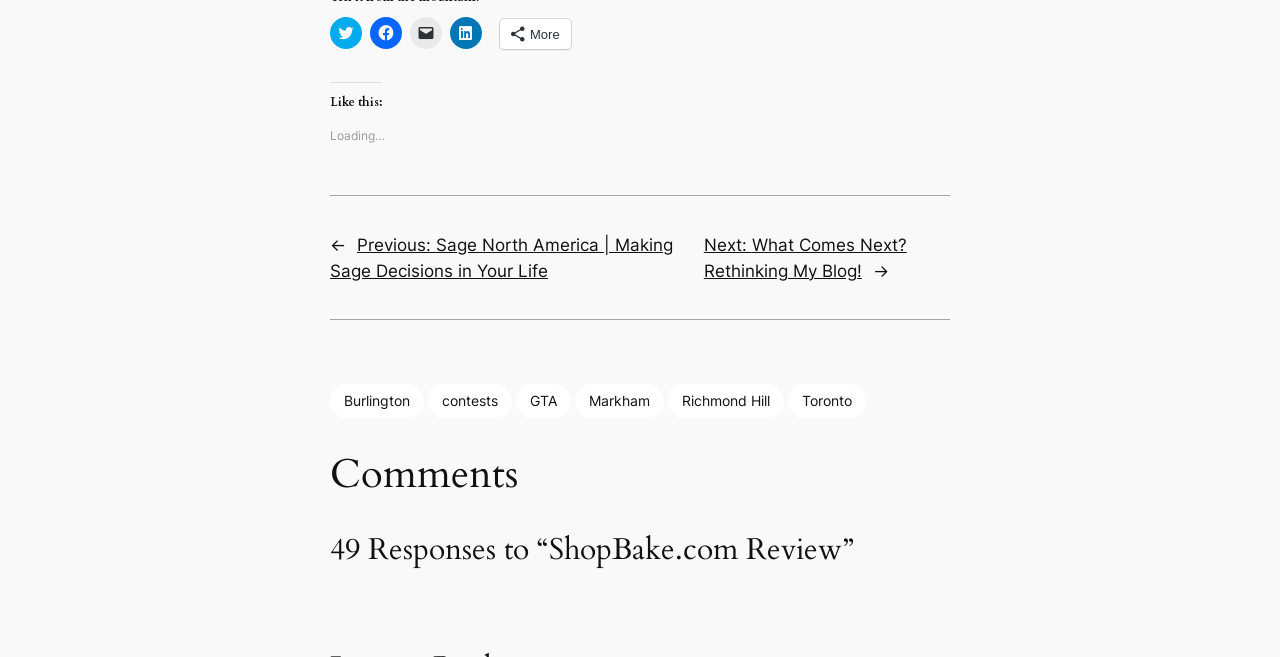What is the last location link?
Could you please answer the question thoroughly and with as much detail as possible?

The last location link is Toronto because the link 'Toronto' has the highest x2 coordinate value (0.677) among all the location links, indicating it is located at the bottom right of the webpage.